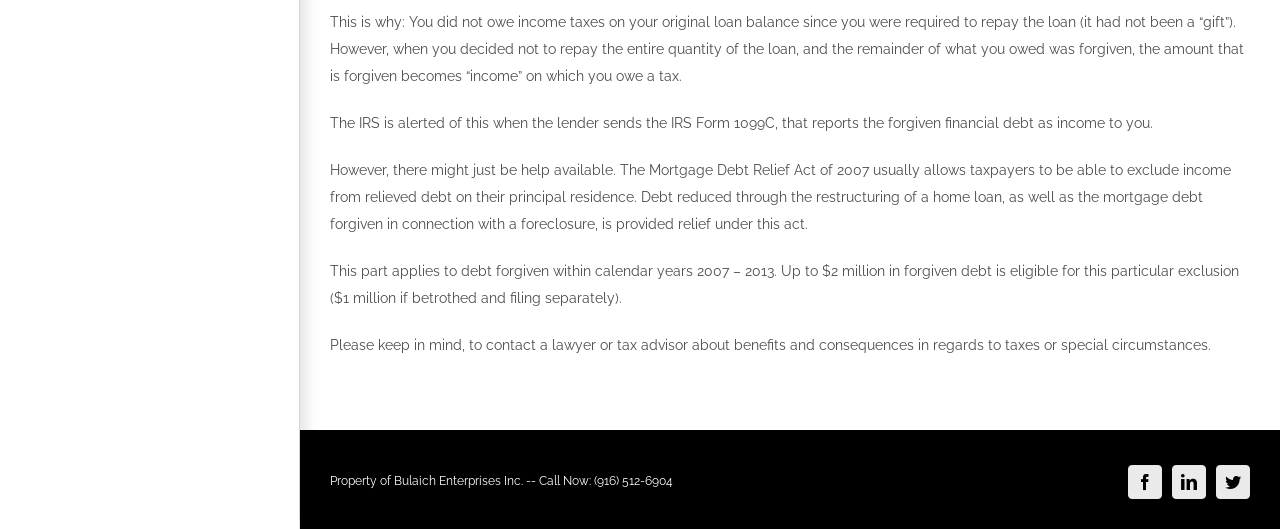Based on the visual content of the image, answer the question thoroughly: What is the time period for debt forgiveness under the Mortgage Debt Relief Act?

The webpage mentions that the Mortgage Debt Relief Act of 2007 usually allows taxpayers to exclude income from relieved debt on their principal residence, and this part applies to debt forgiven within calendar years 2007-2013.